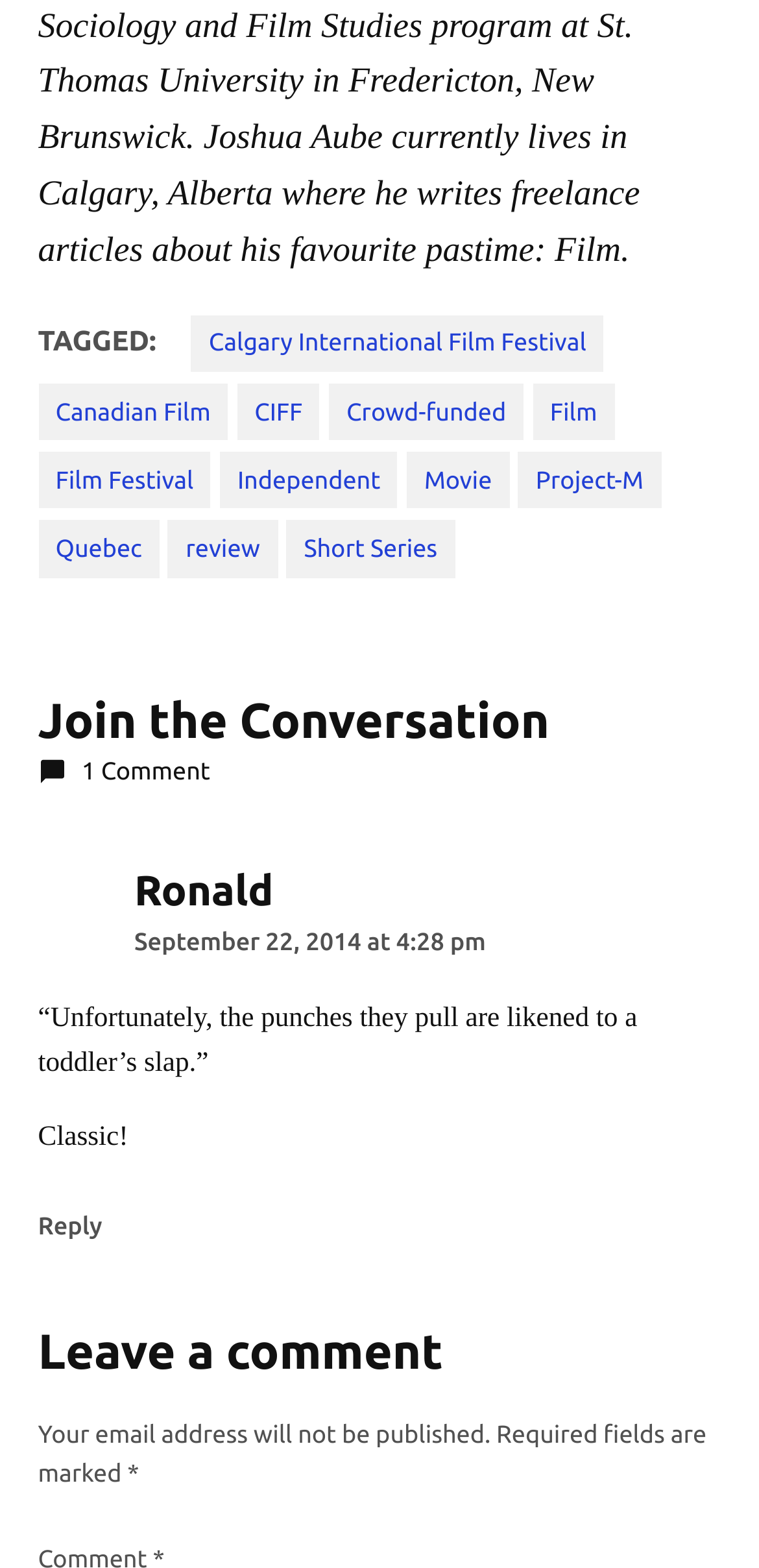Give a one-word or short phrase answer to the question: 
What is the topic of the conversation?

Film Festival